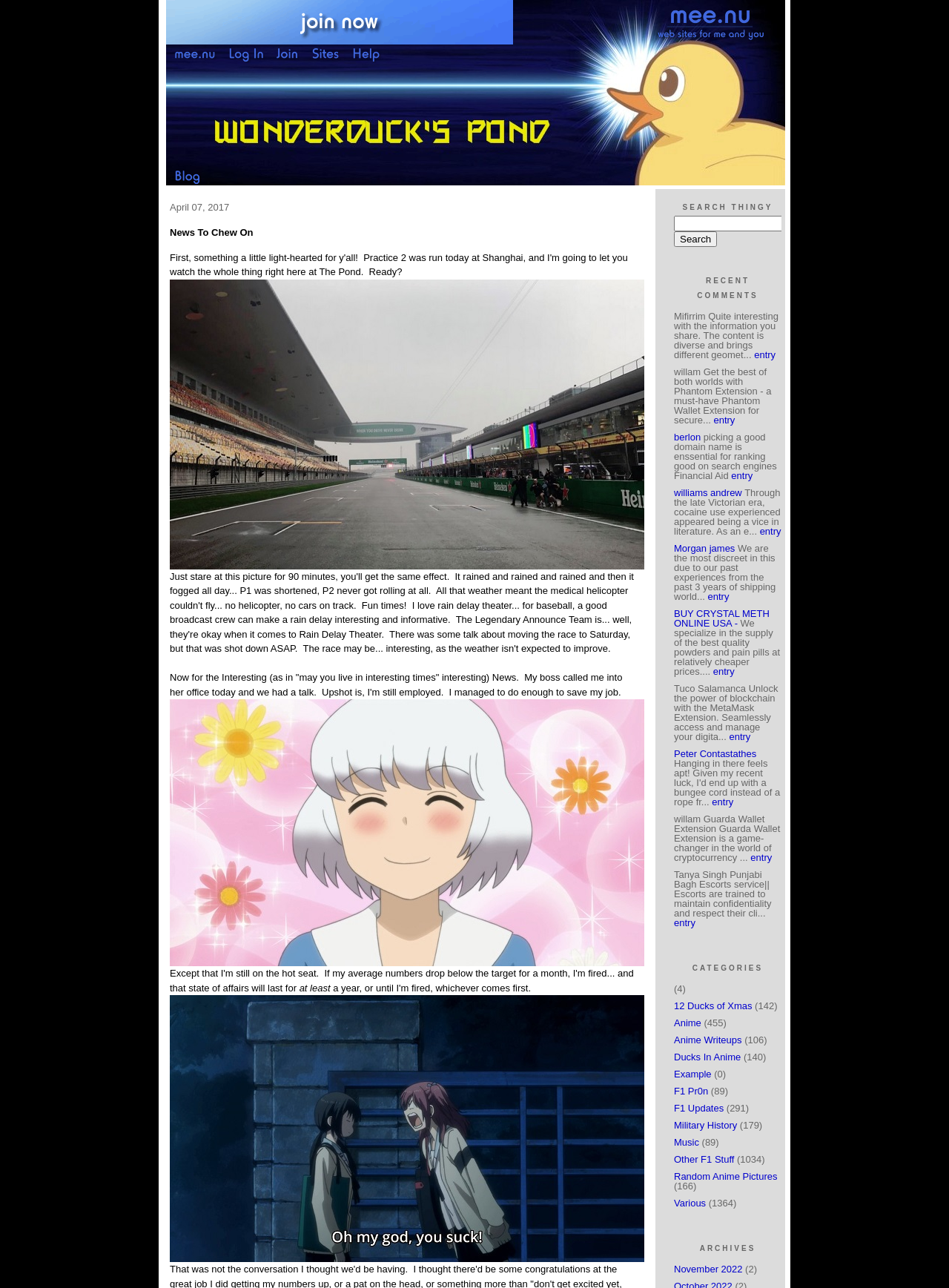Based on what you see in the screenshot, provide a thorough answer to this question: What is the purpose of the 'CATEGORIES' section?

The 'CATEGORIES' section displays a list of categories, such as '12 Ducks of Xmas', 'Anime', and 'F1 Pr0n', among others. Each category has a number in parentheses, which likely represents the number of blog posts in that category. This suggests that the purpose of the 'CATEGORIES' section is to categorize blog posts and allow users to easily find posts related to specific topics.